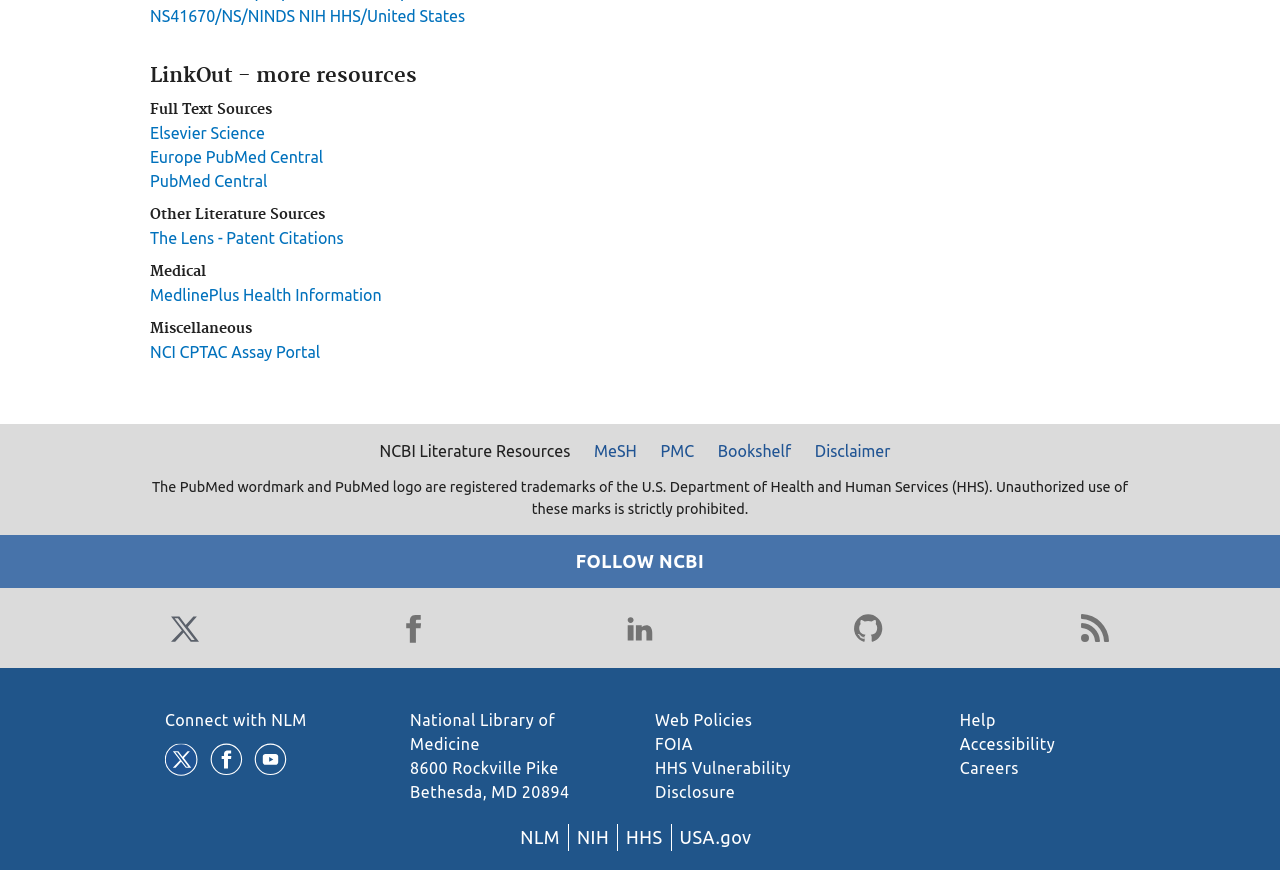What social media platforms can users connect with NLM through?
Respond to the question with a single word or phrase according to the image.

Twitter, Facebook, LinkedIn, YouTube